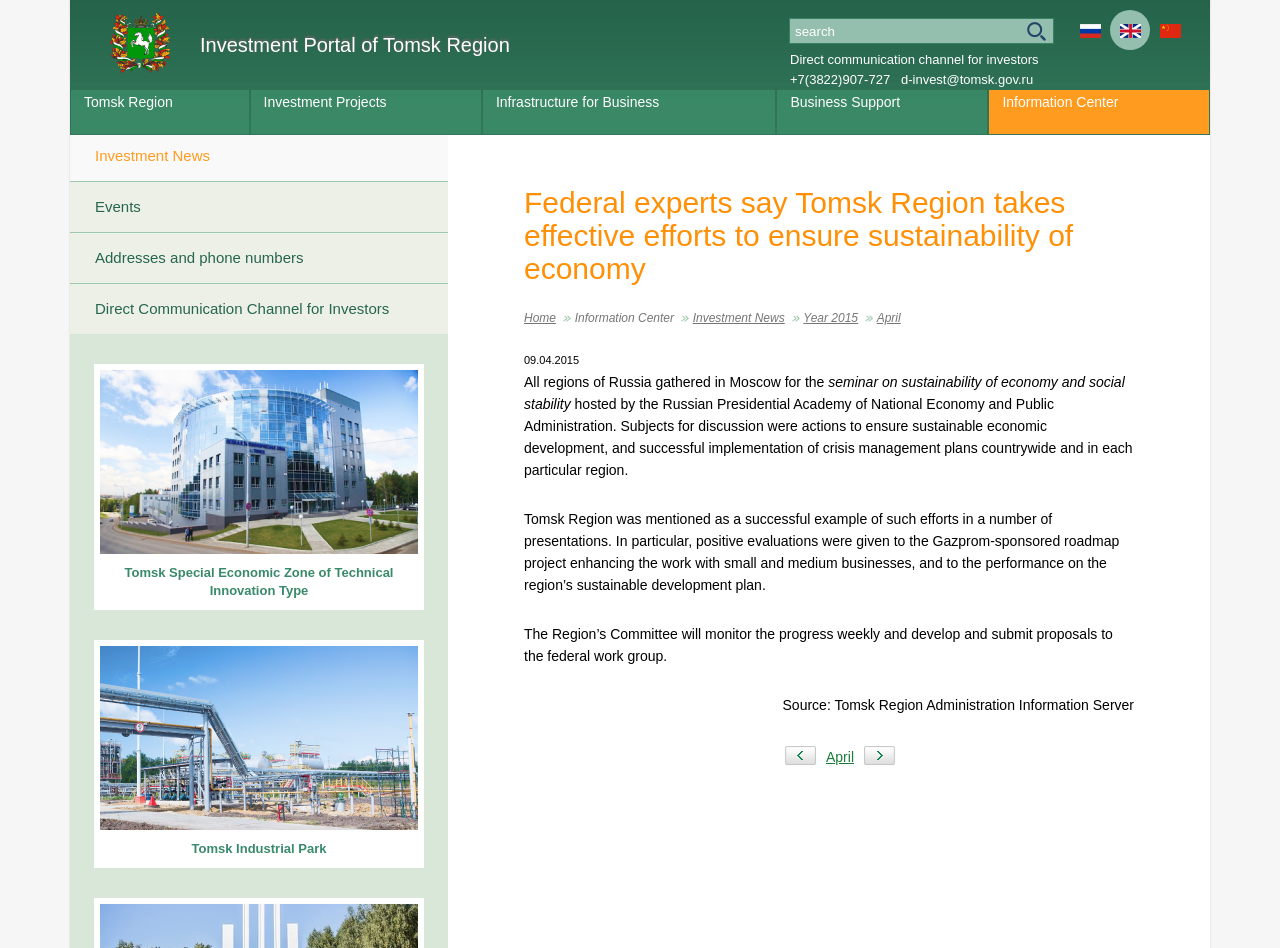How many links are there in the webpage?
Based on the visual content, answer with a single word or a brief phrase.

15